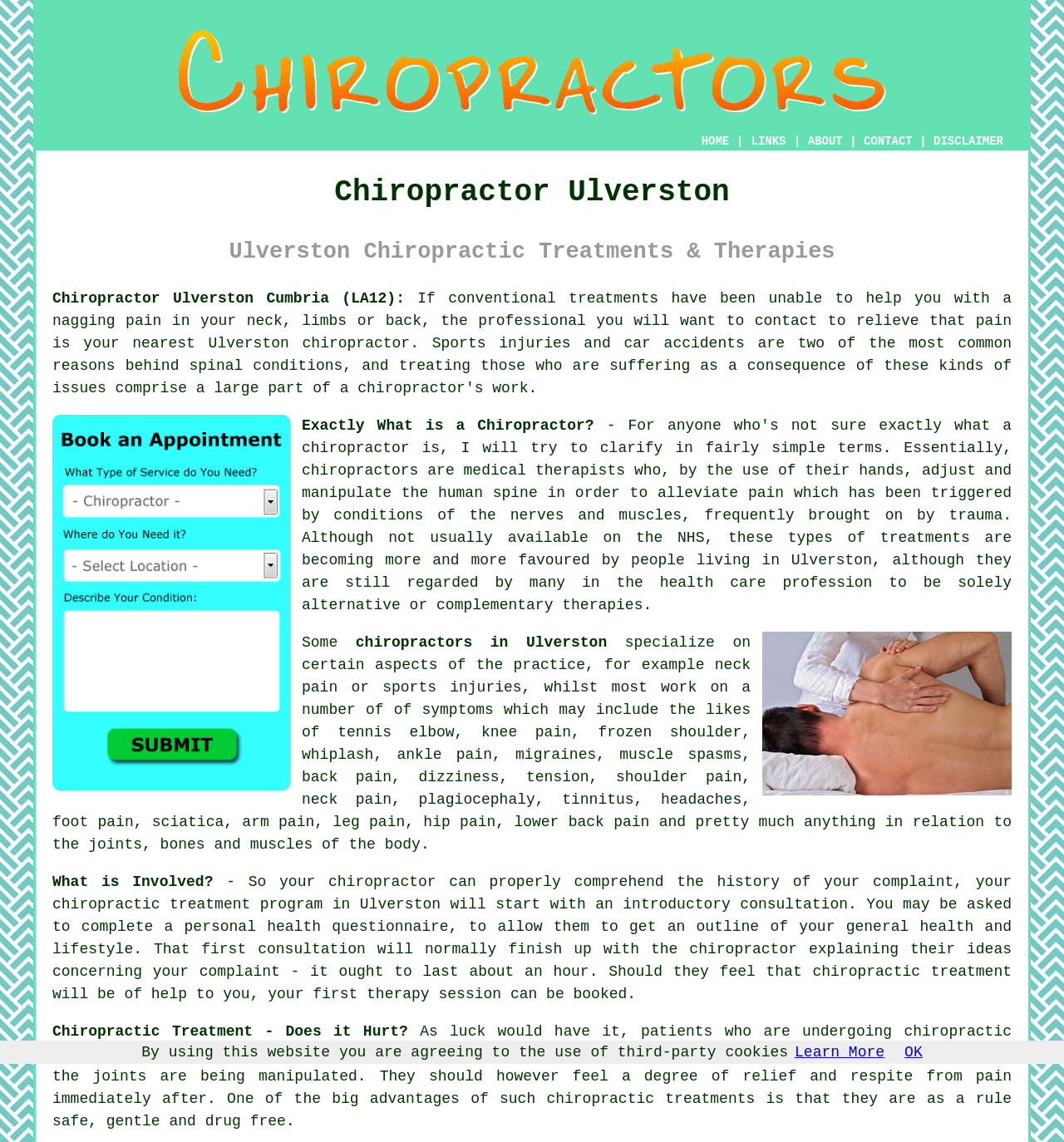Provide the bounding box coordinates of the area you need to click to execute the following instruction: "Get a quote from Ulverston Chiropractor".

[0.049, 0.681, 0.273, 0.696]